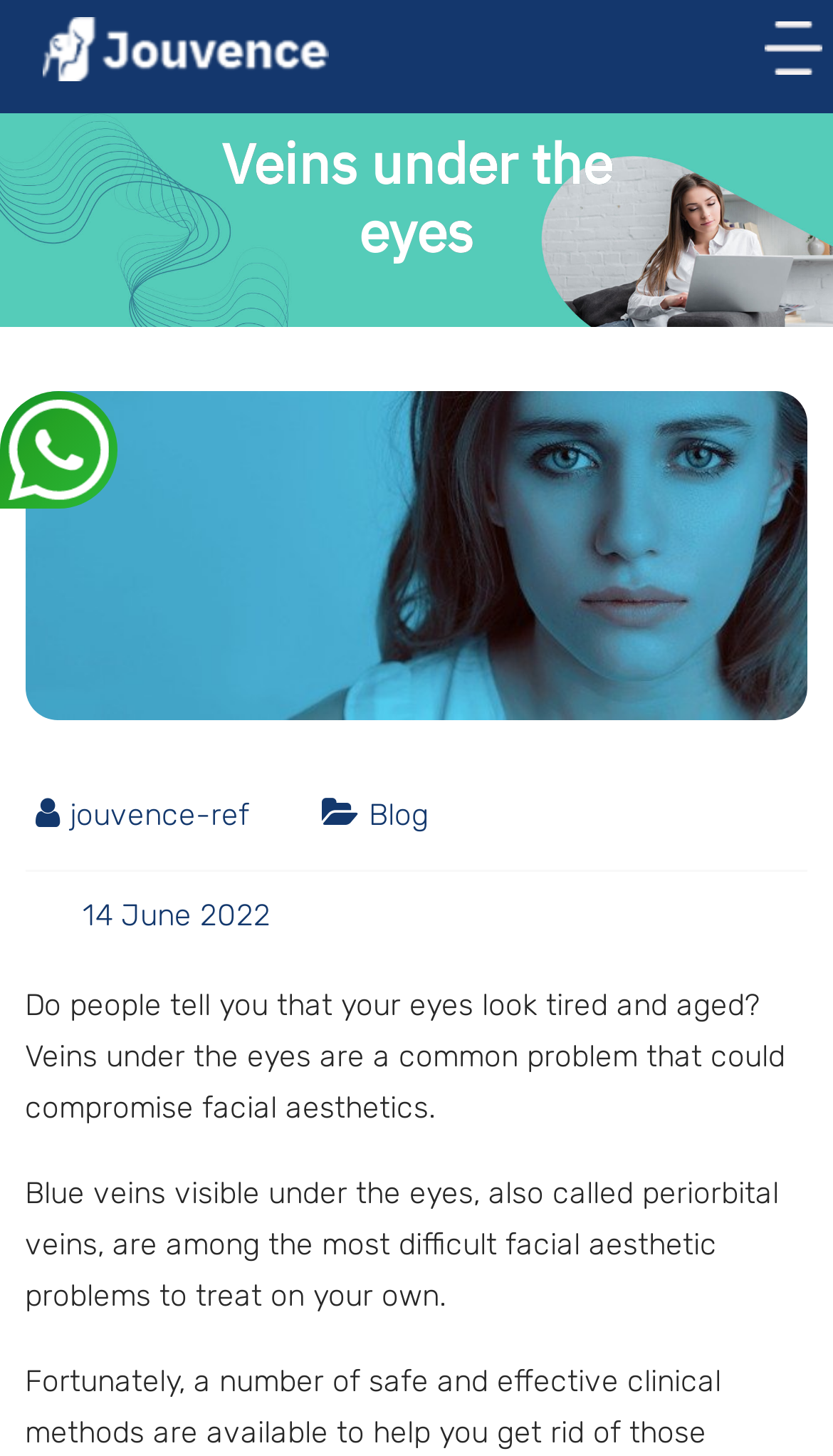What is the name of the organization?
Respond to the question with a well-detailed and thorough answer.

The organization logo is present at the top left corner of the webpage, but the name of the organization is not explicitly mentioned anywhere on the webpage.